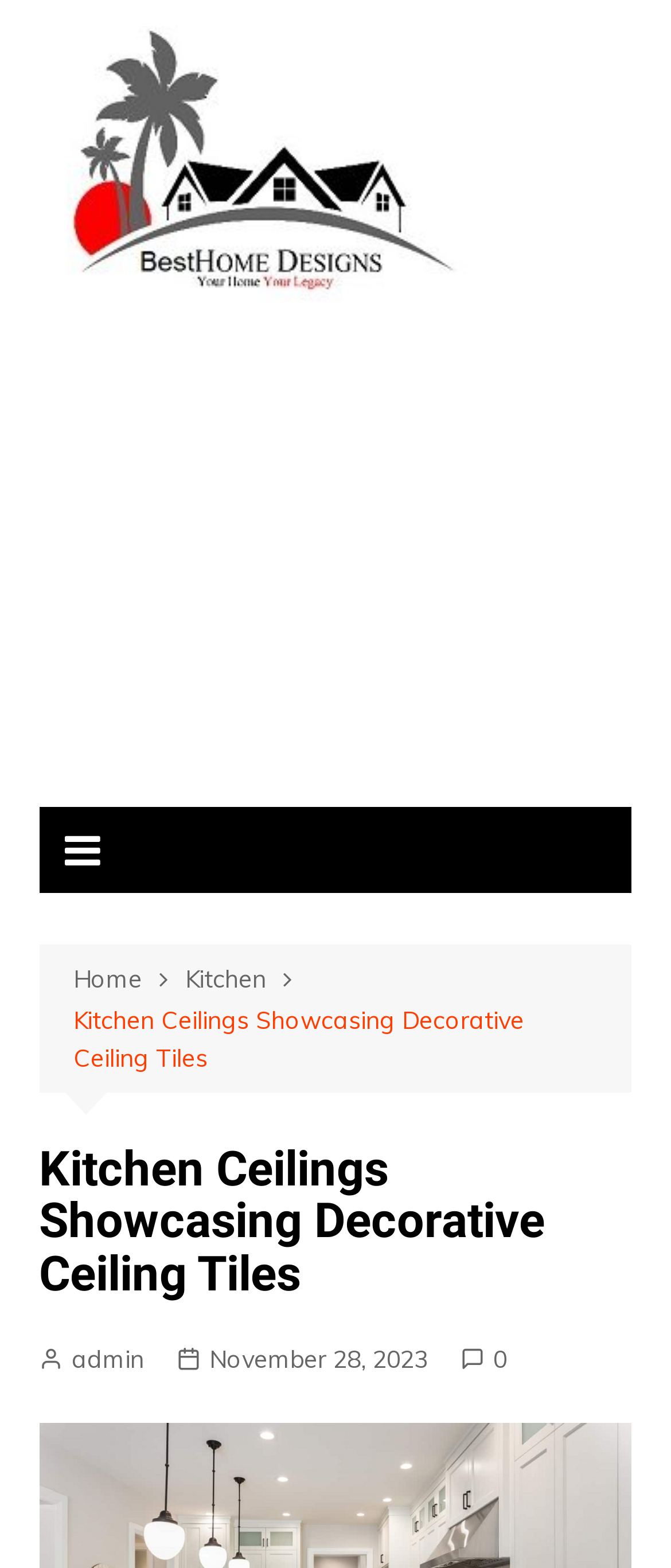Please determine the heading text of this webpage.

Kitchen Ceilings Showcasing Decorative Ceiling Tiles